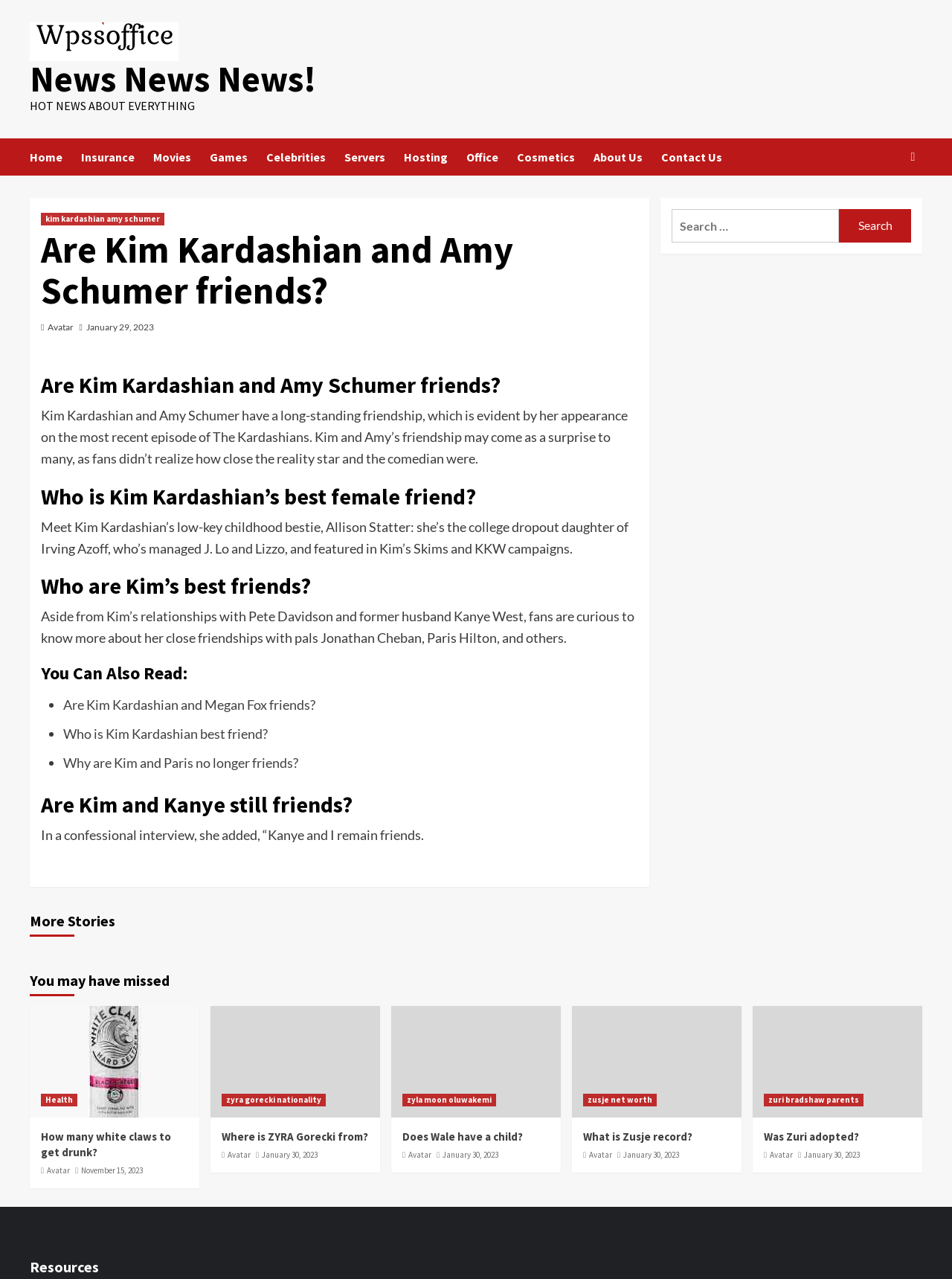Locate the bounding box coordinates of the area you need to click to fulfill this instruction: 'click the link to set as homepage'. The coordinates must be in the form of four float numbers ranging from 0 to 1: [left, top, right, bottom].

None